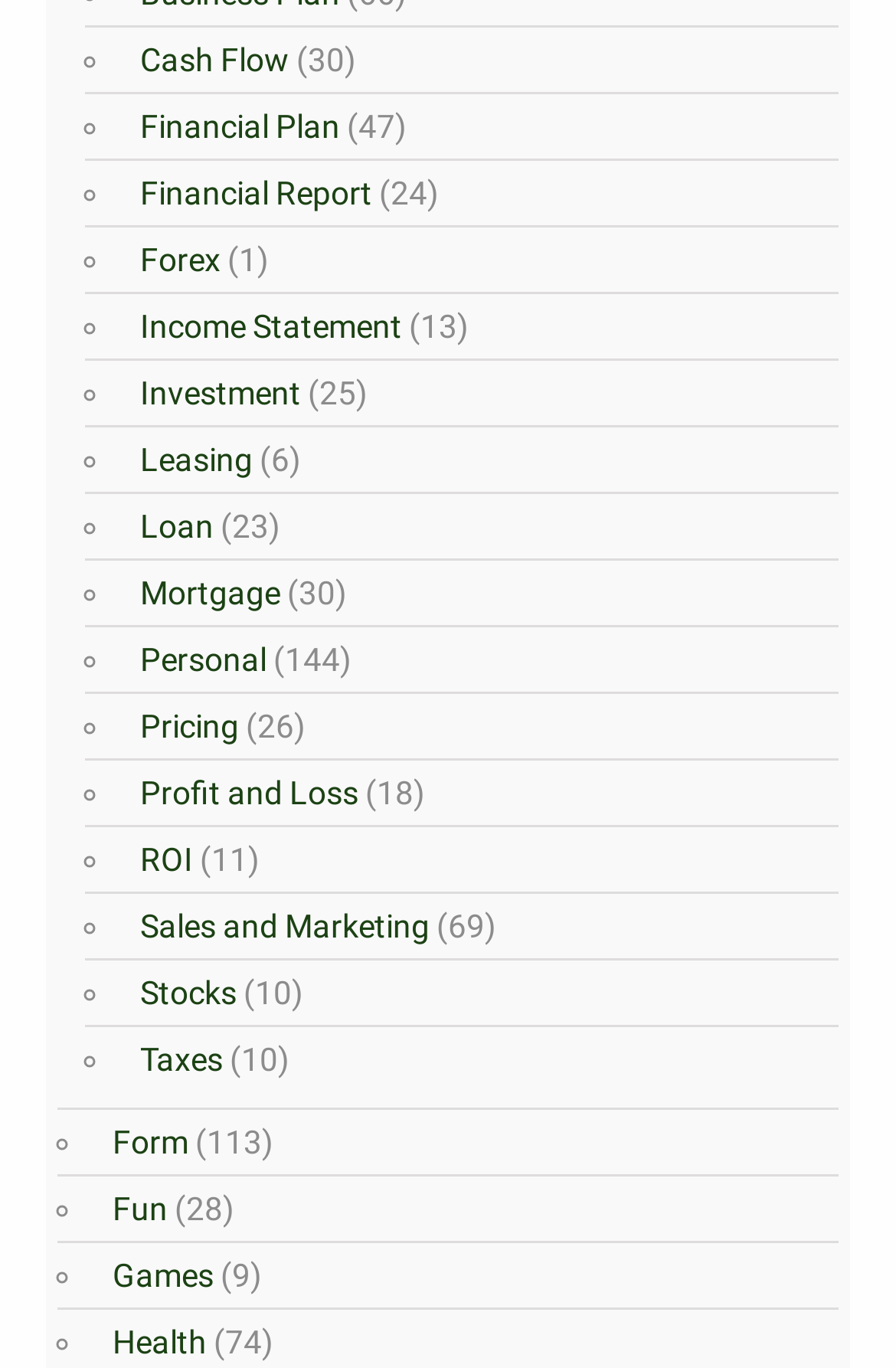What is the topic of the link with the highest number of associated items?
Deliver a detailed and extensive answer to the question.

I looked at the links and their corresponding numbers, and I found that the link 'Personal' has the highest number of associated items, which is 144. This suggests that the topic of 'Personal' is the most prominent or popular one on this webpage.